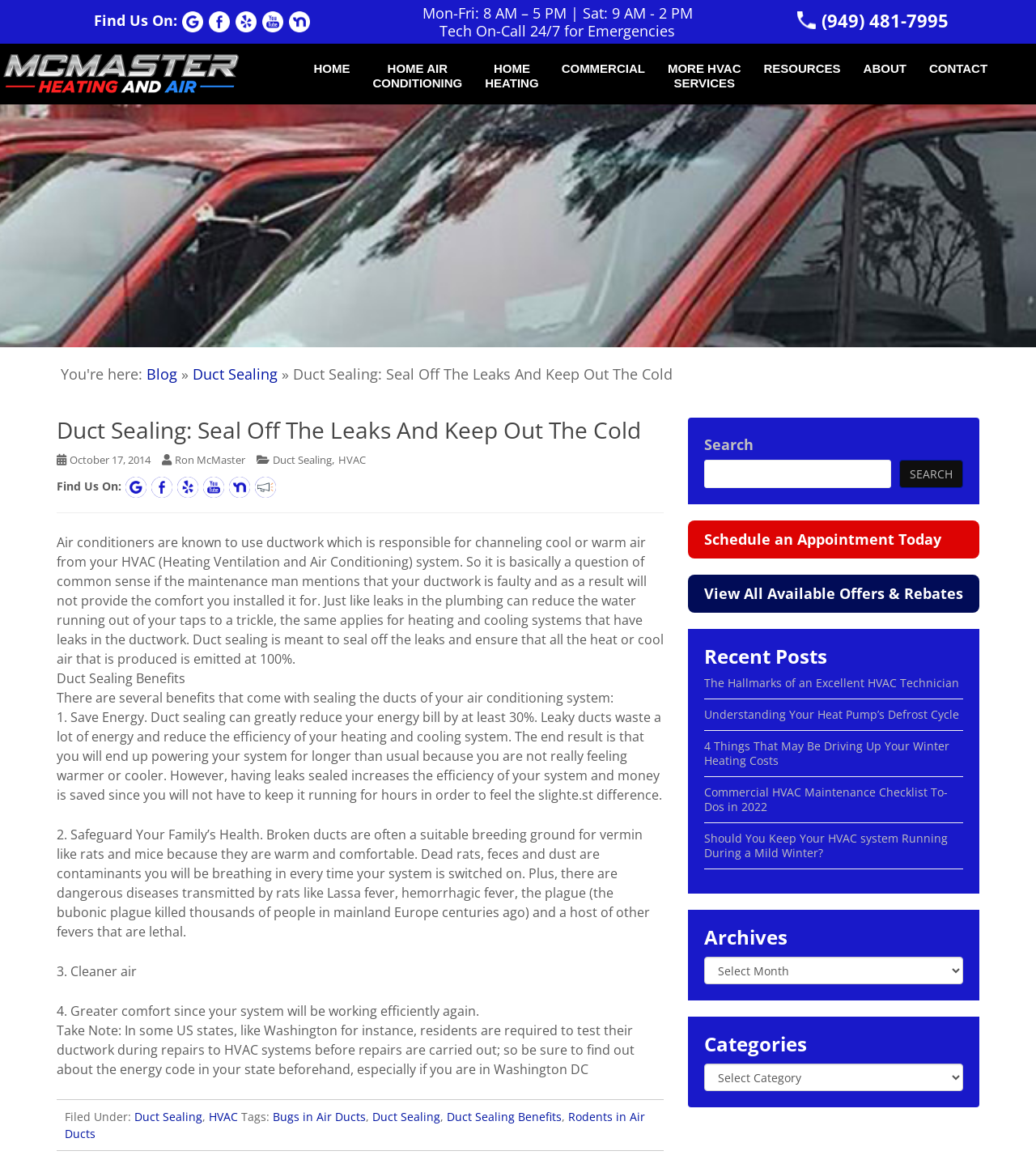Find the bounding box coordinates of the clickable area that will achieve the following instruction: "Search for something".

[0.68, 0.394, 0.86, 0.418]